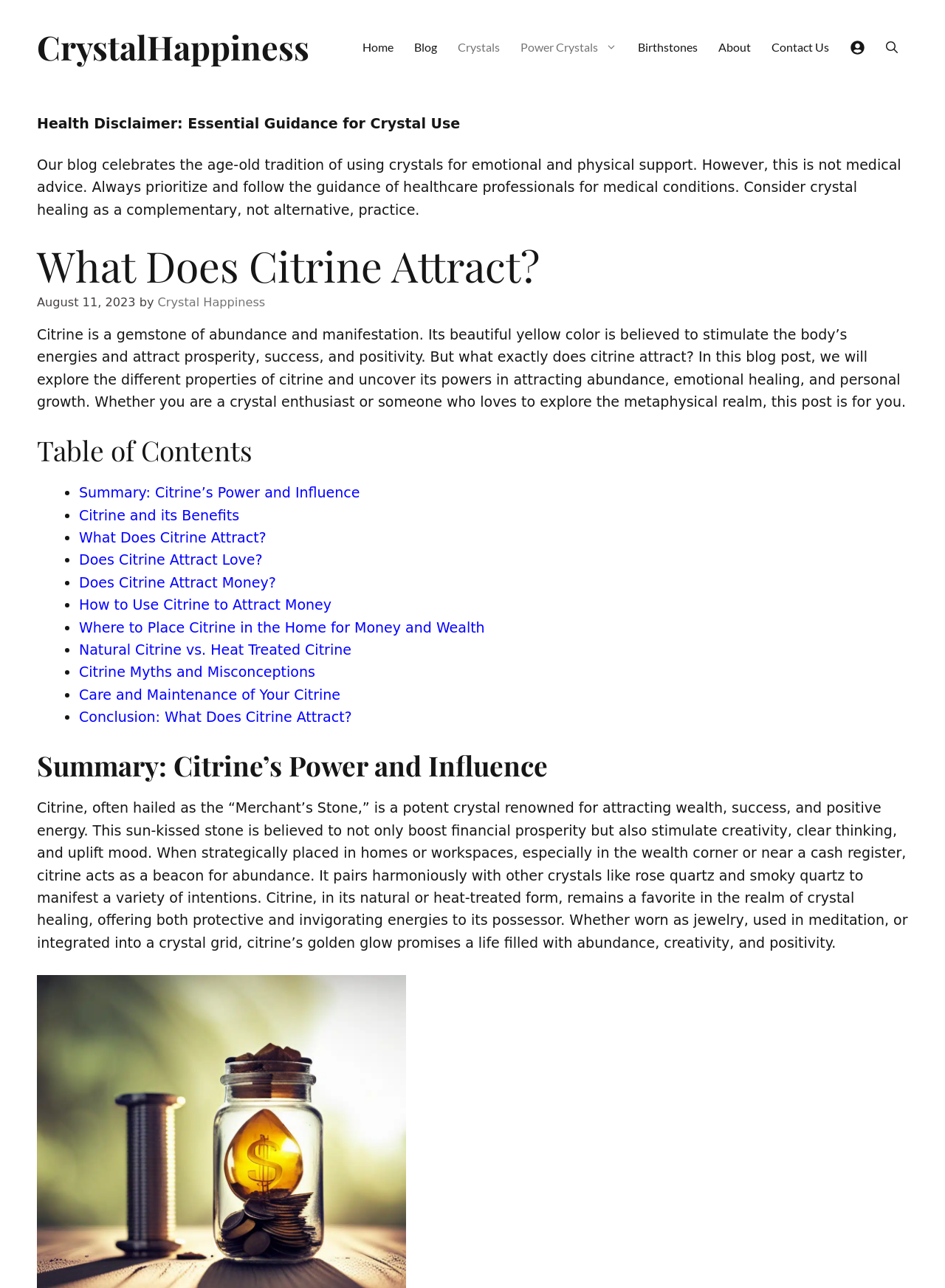Find the UI element described as: "Conclusion: What Does Citrine Attract?" and predict its bounding box coordinates. Ensure the coordinates are four float numbers between 0 and 1, [left, top, right, bottom].

[0.084, 0.55, 0.372, 0.563]